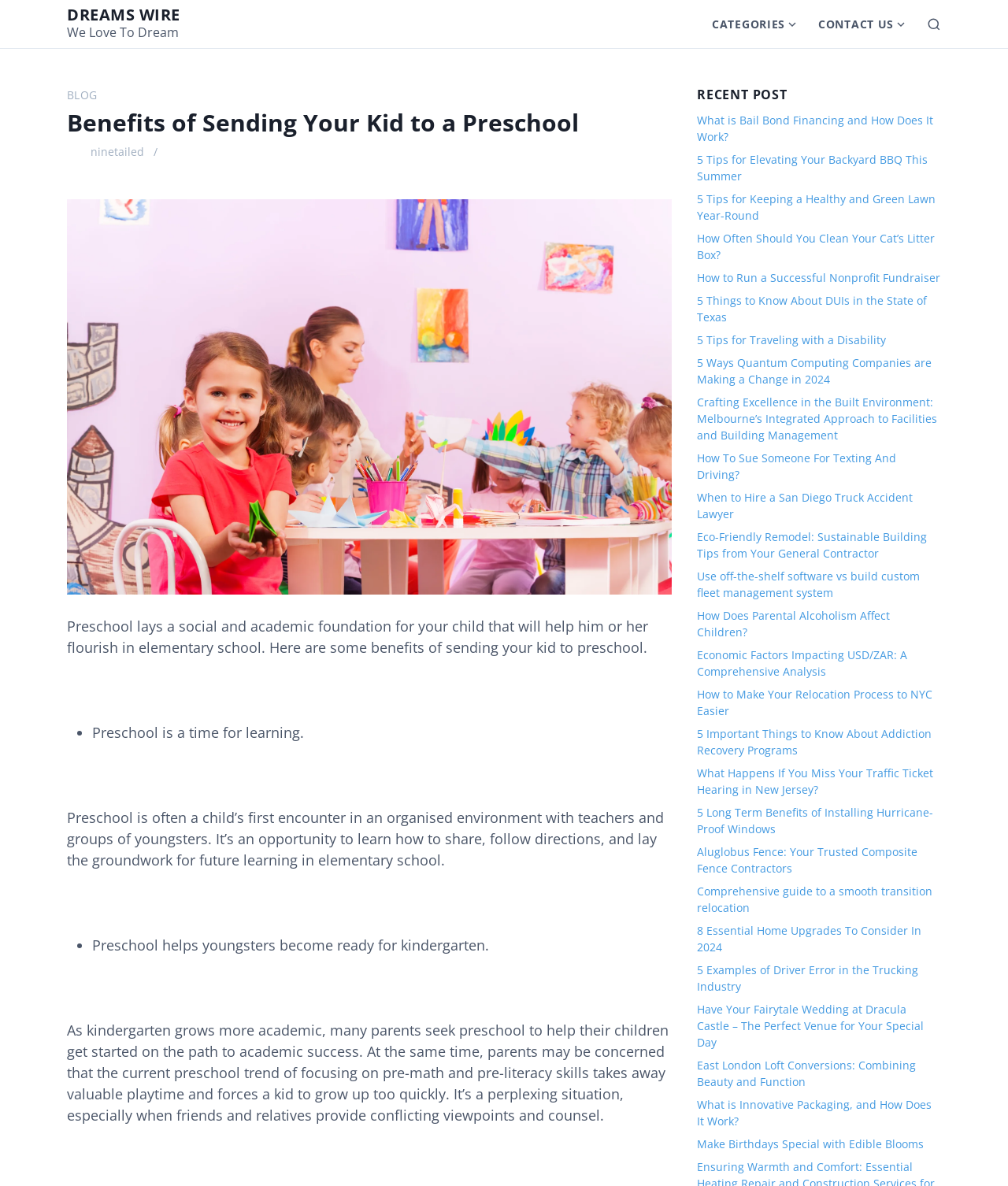What is the main topic of this webpage?
Using the information presented in the image, please offer a detailed response to the question.

Based on the webpage content, the main topic is about the benefits of sending a child to preschool, which is evident from the heading 'Benefits of Sending Your Kid to a Preschool' and the subsequent text discussing the advantages of preschool education.